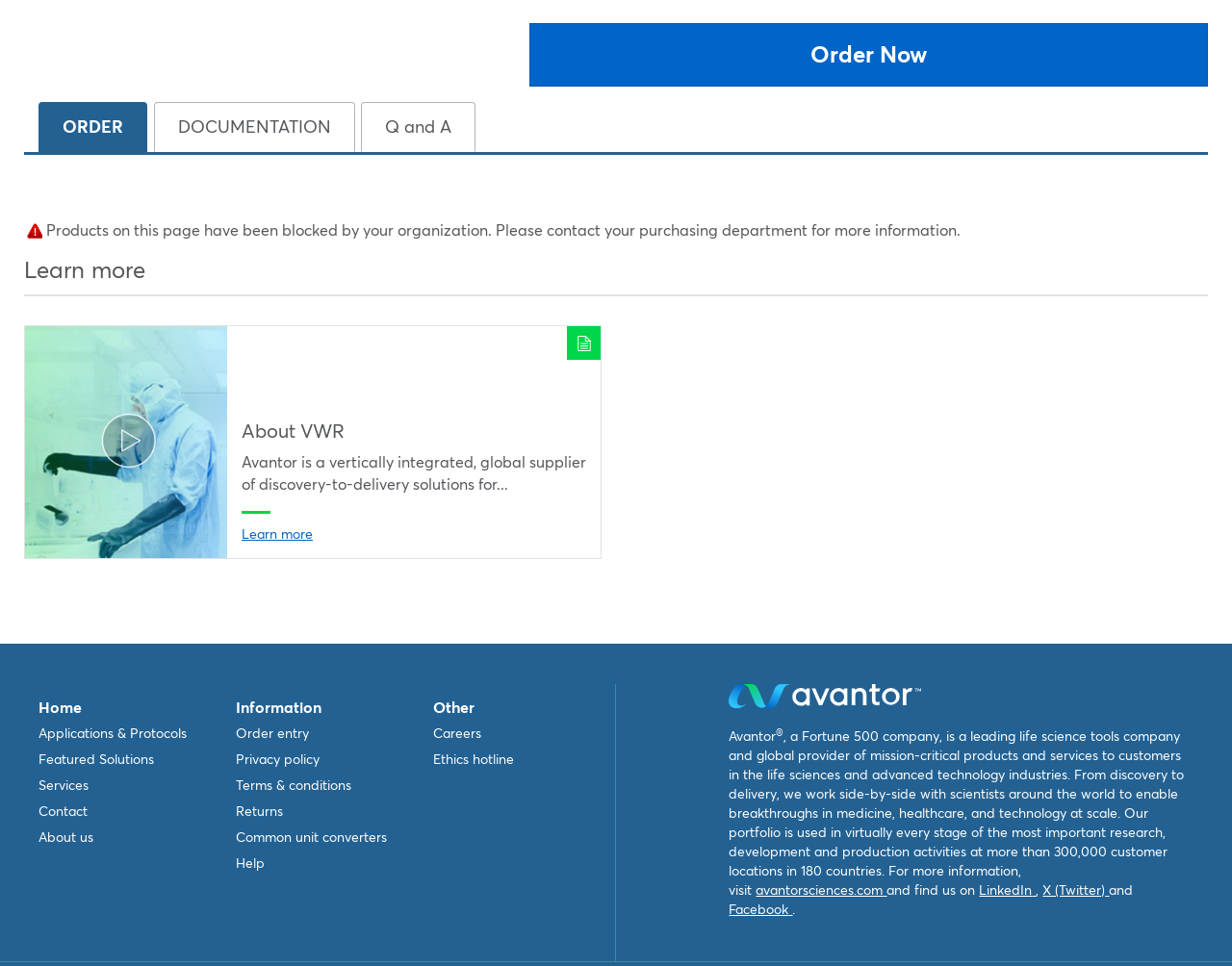Please locate the UI element described by "Privacy policy" and provide its bounding box coordinates.

[0.191, 0.777, 0.259, 0.795]